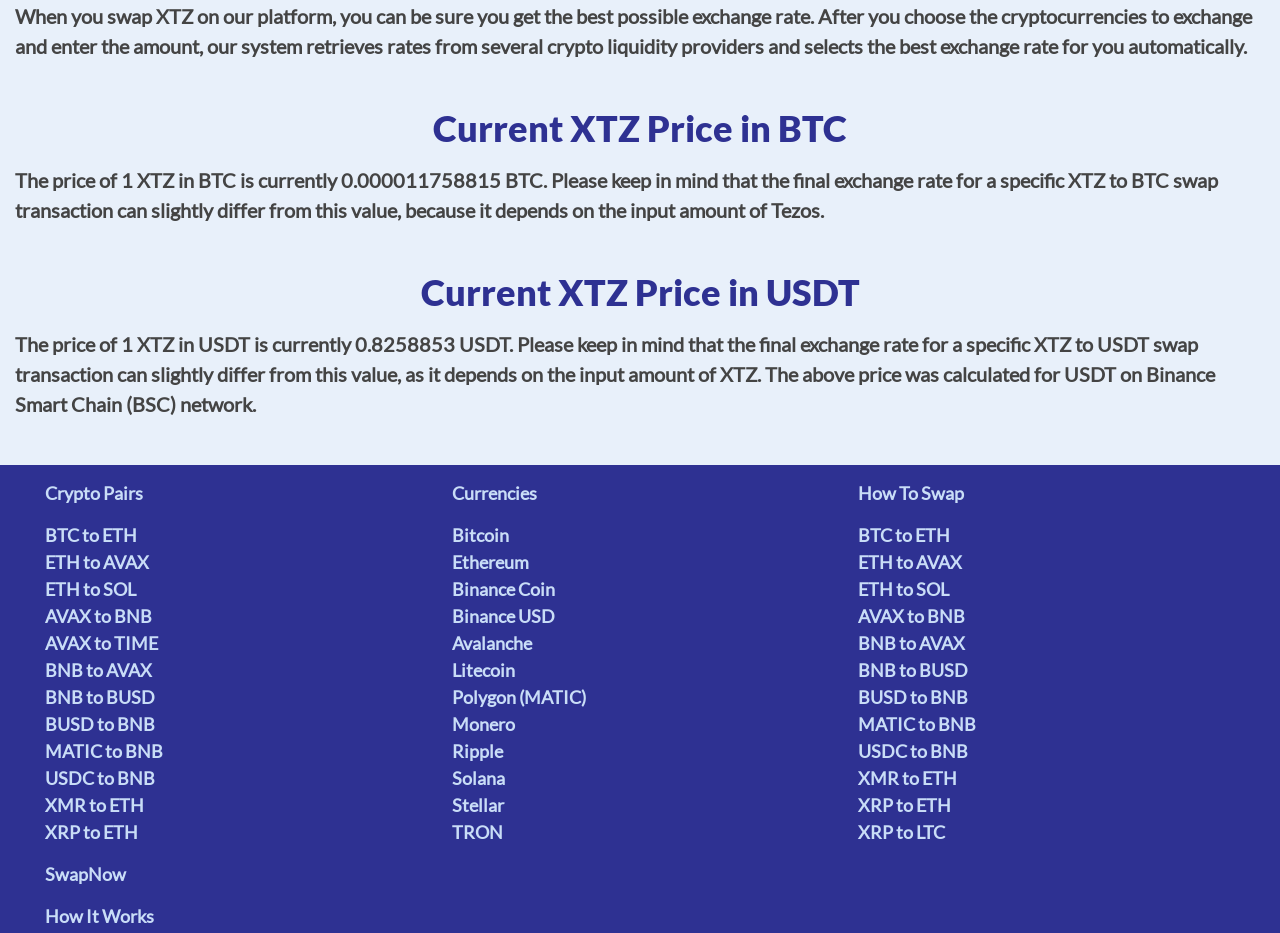Kindly determine the bounding box coordinates for the clickable area to achieve the given instruction: "View current XTZ price in BTC".

[0.012, 0.115, 0.988, 0.161]